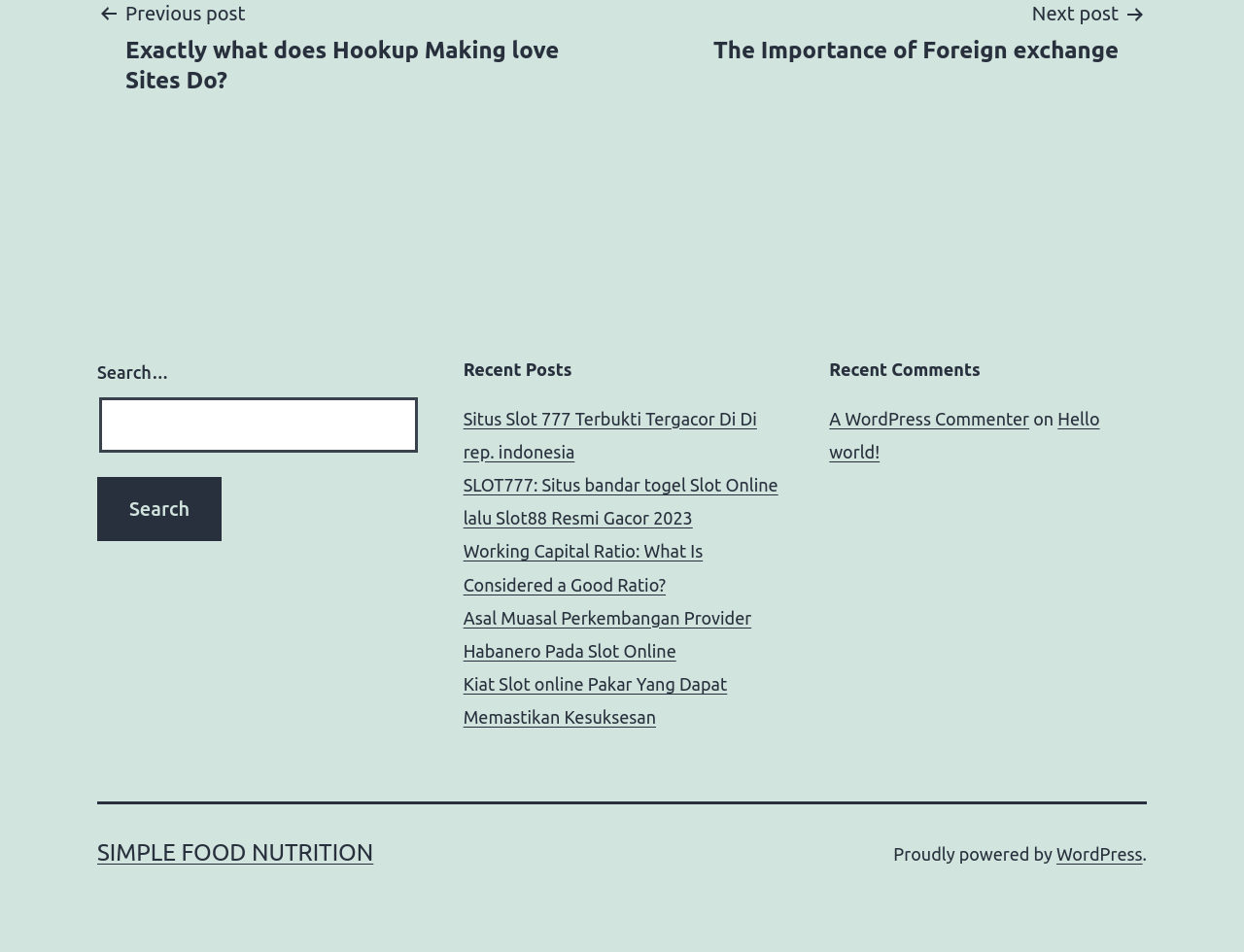Determine the bounding box coordinates of the element's region needed to click to follow the instruction: "Visit SIMPLE FOOD NUTRITION". Provide these coordinates as four float numbers between 0 and 1, formatted as [left, top, right, bottom].

[0.078, 0.882, 0.3, 0.91]